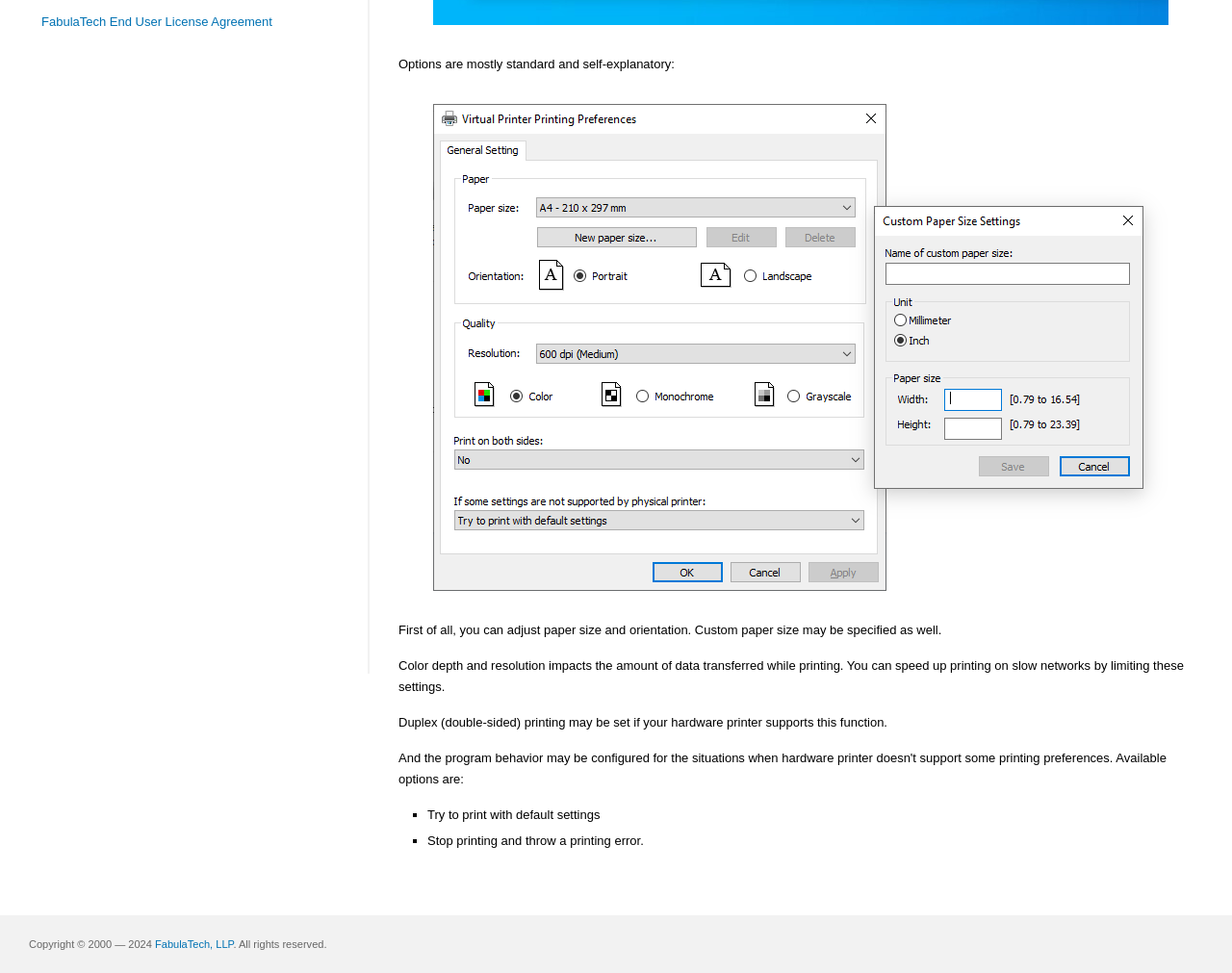Using the description "FabulaTech, LLP", predict the bounding box of the relevant HTML element.

[0.126, 0.964, 0.189, 0.976]